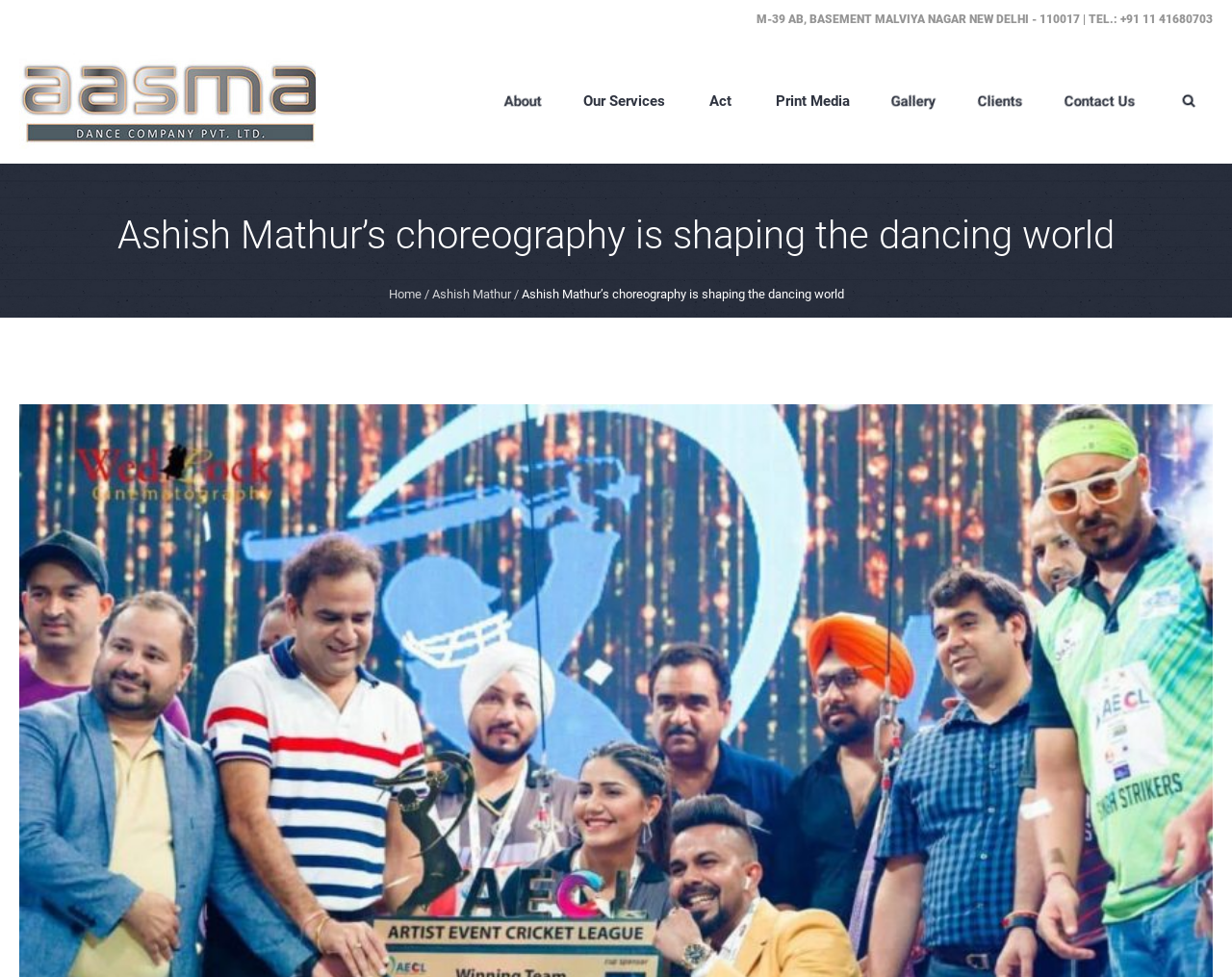Respond with a single word or phrase for the following question: 
What is the phone number of Aasma Dance Company?

+91 11 41680703